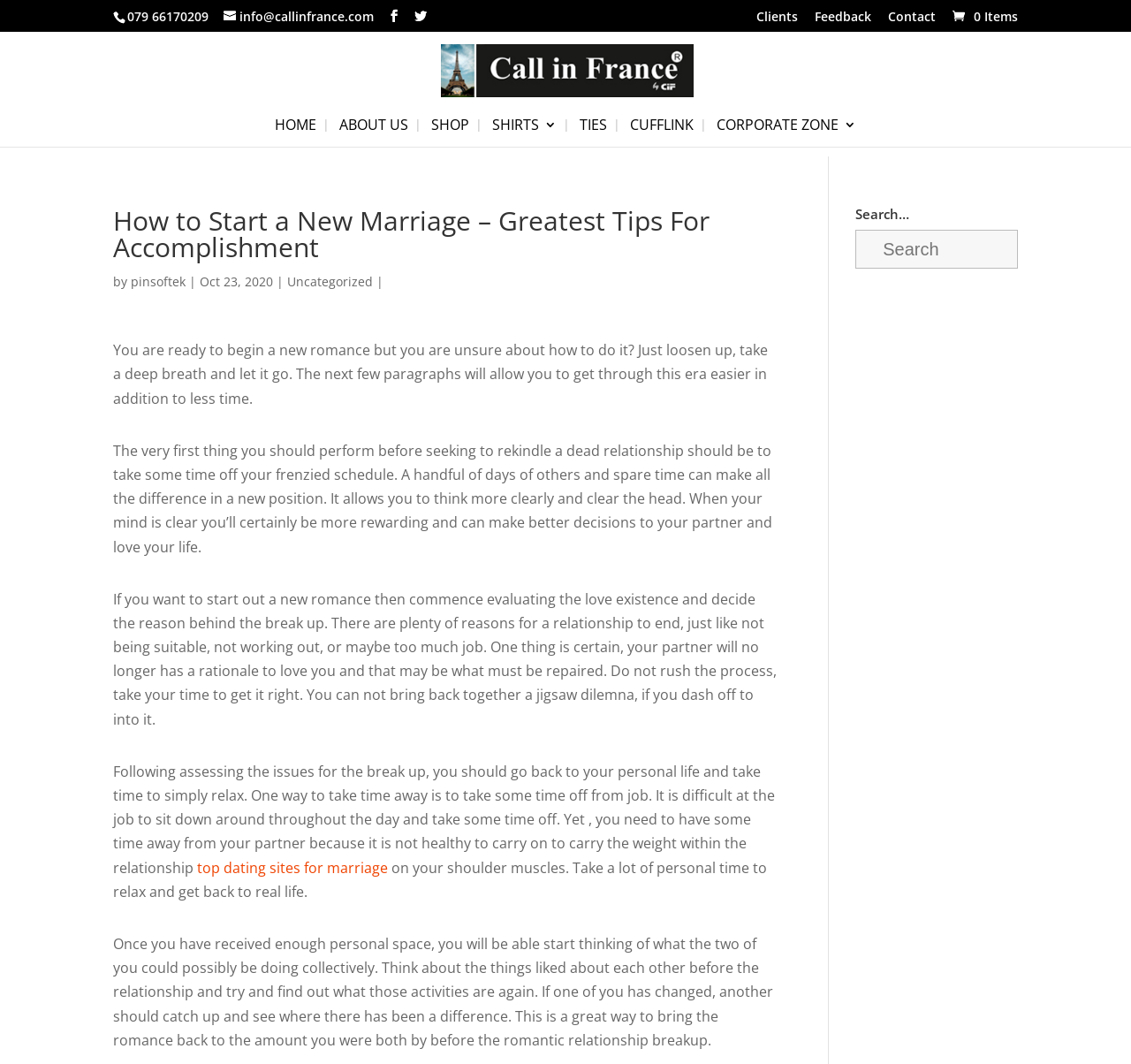What is the date of the article?
Examine the image closely and answer the question with as much detail as possible.

I looked for a text element that indicates the date of the article, and found the static text 'Oct 23, 2020' below the article title, which suggests that the article was published on October 23, 2020.